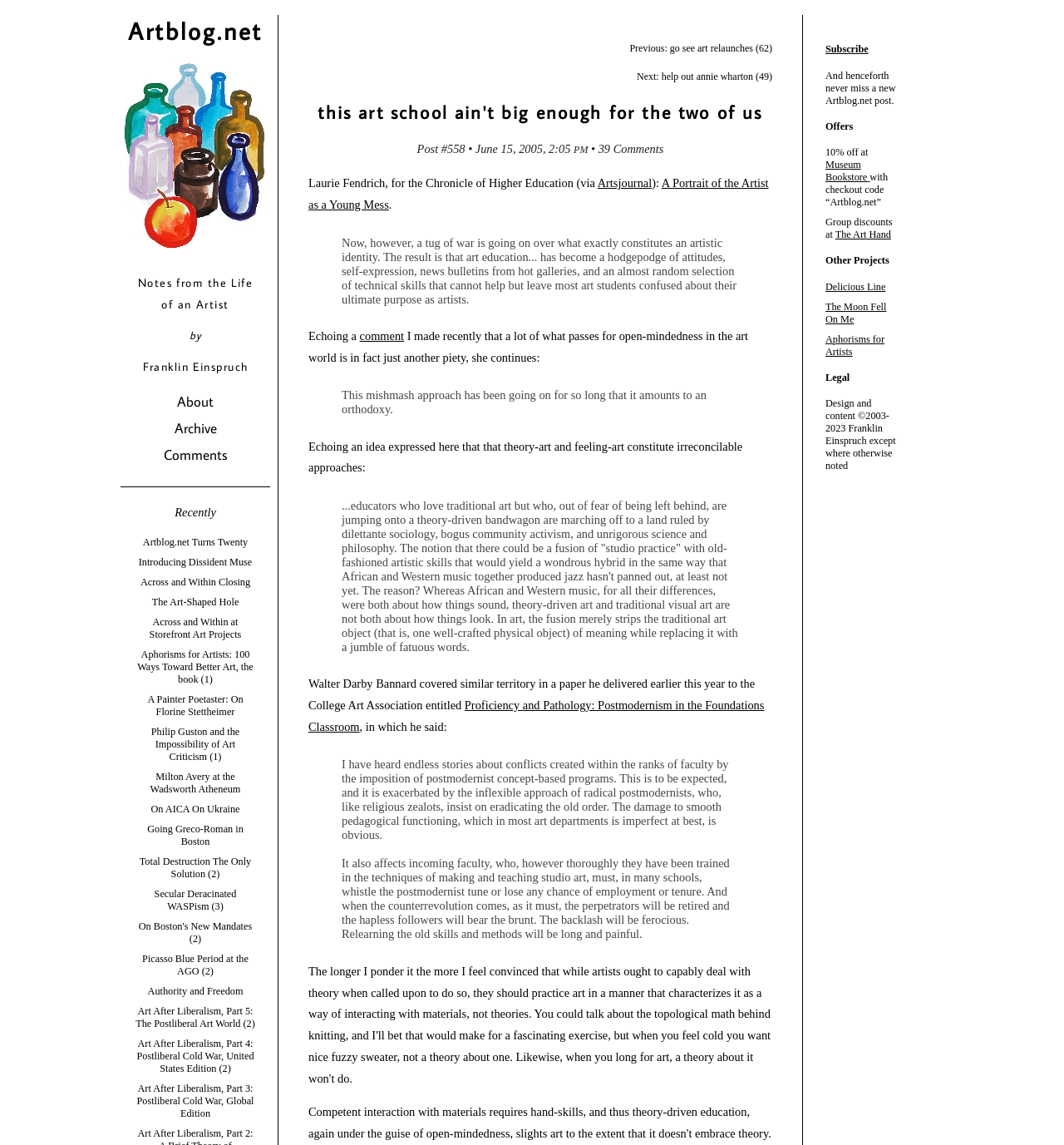Locate the bounding box coordinates of the element's region that should be clicked to carry out the following instruction: "Check the 'Offers' section". The coordinates need to be four float numbers between 0 and 1, i.e., [left, top, right, bottom].

[0.776, 0.105, 0.846, 0.116]